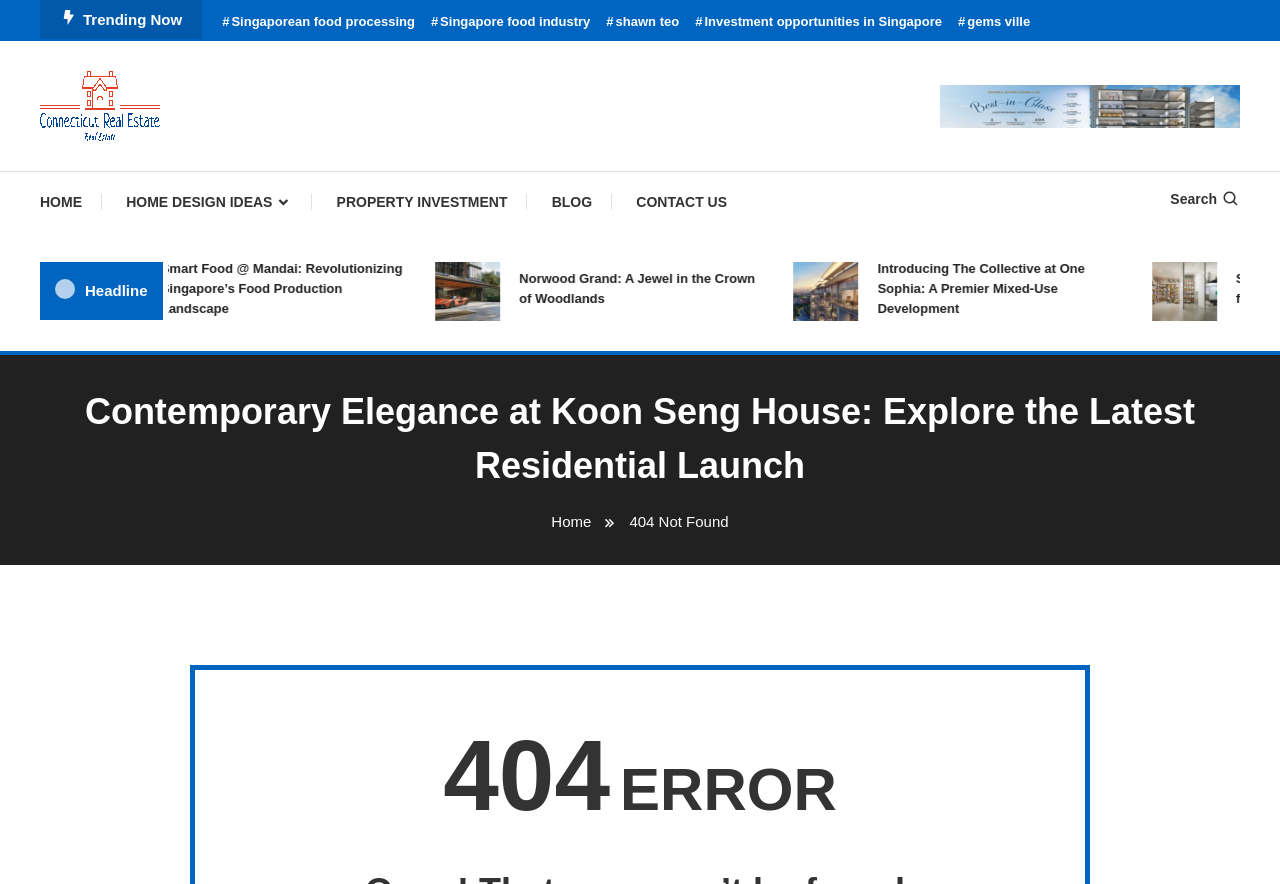What is the theme of the banner image?
Please use the visual content to give a single word or phrase answer.

Food